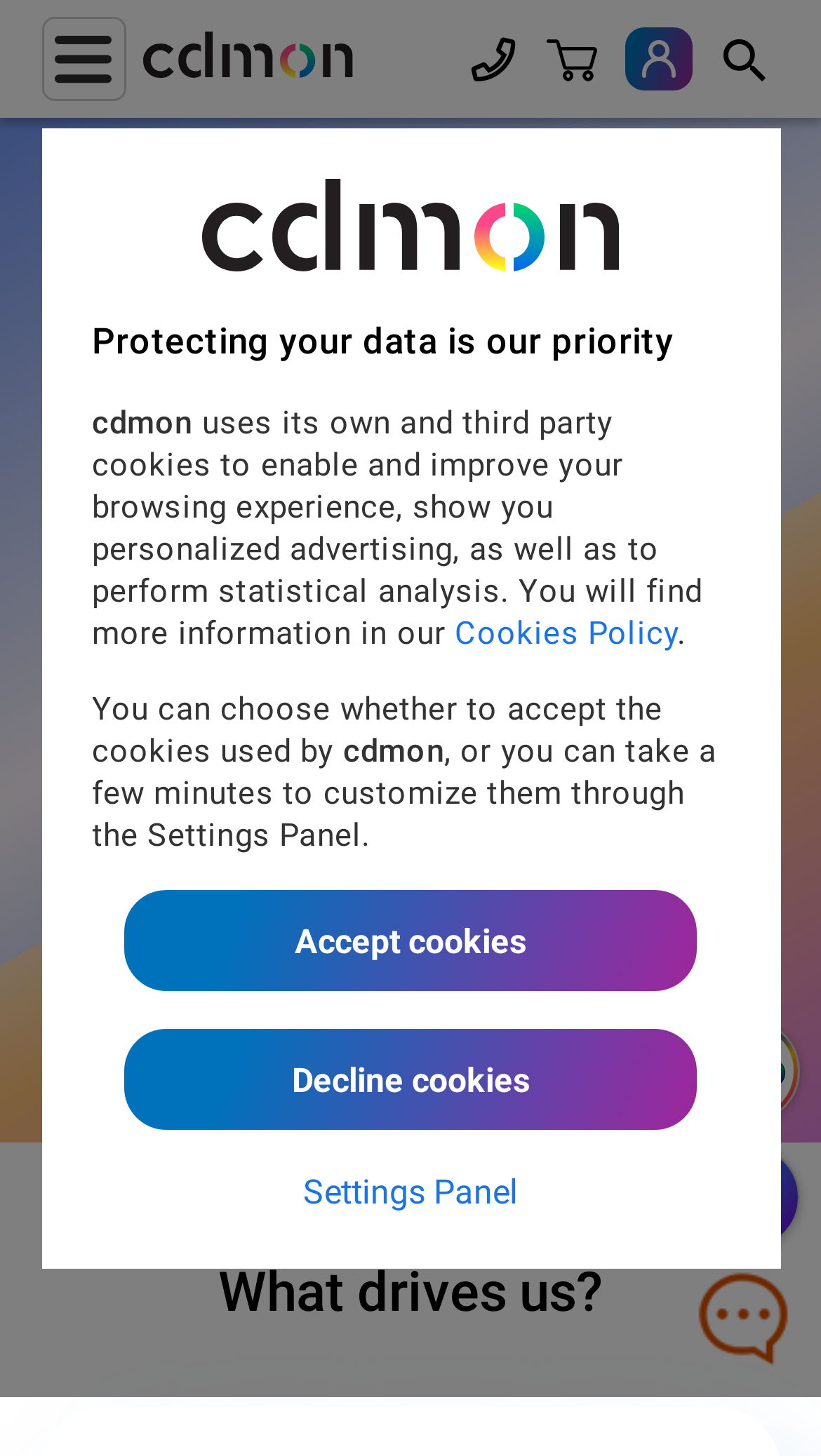What is the theme of the image at the top of the webpage?
Please answer the question with a single word or phrase, referencing the image.

About us